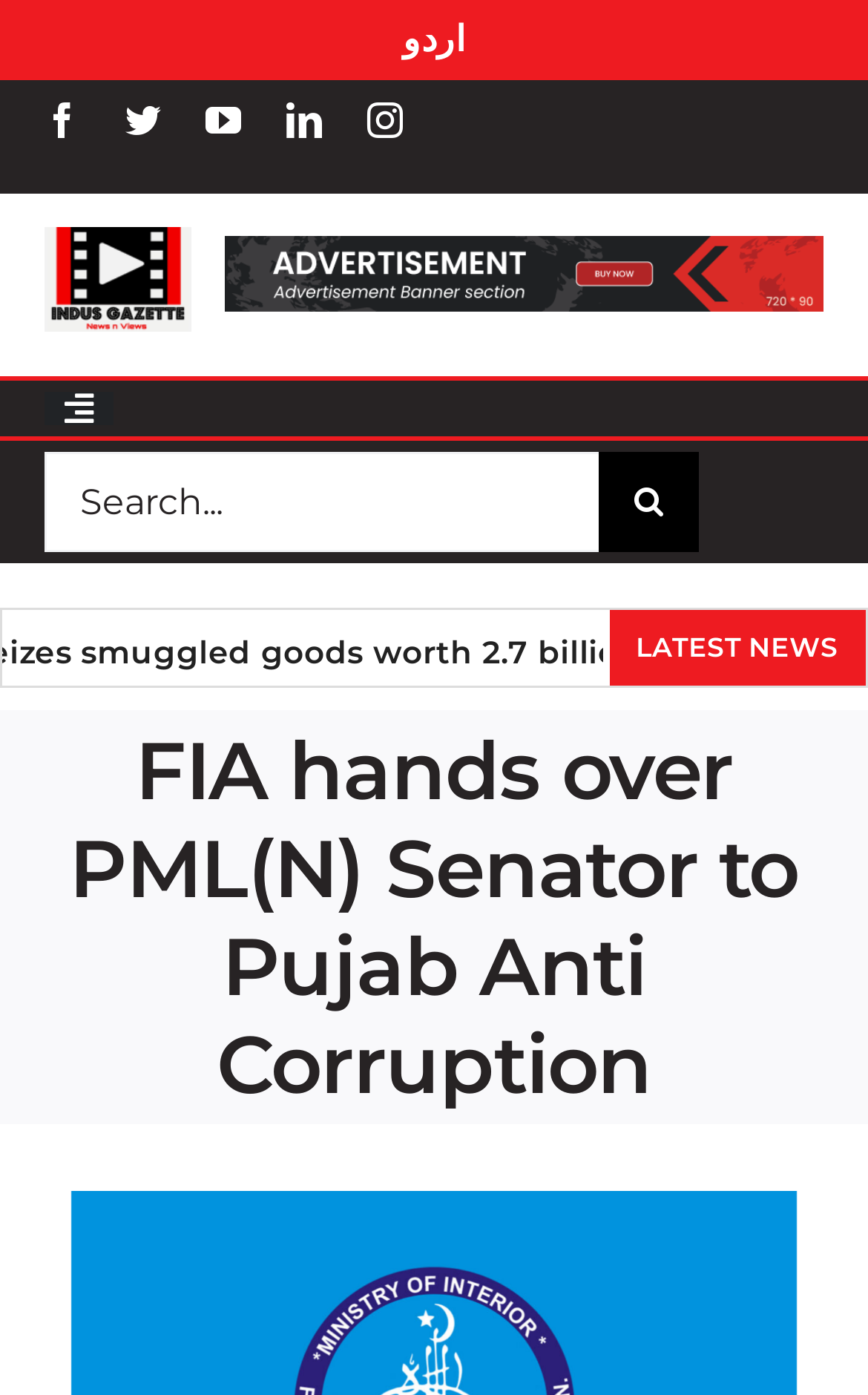Please identify the bounding box coordinates of the clickable area that will fulfill the following instruction: "Go to Home page". The coordinates should be in the format of four float numbers between 0 and 1, i.e., [left, top, right, bottom].

[0.051, 0.306, 0.649, 0.409]